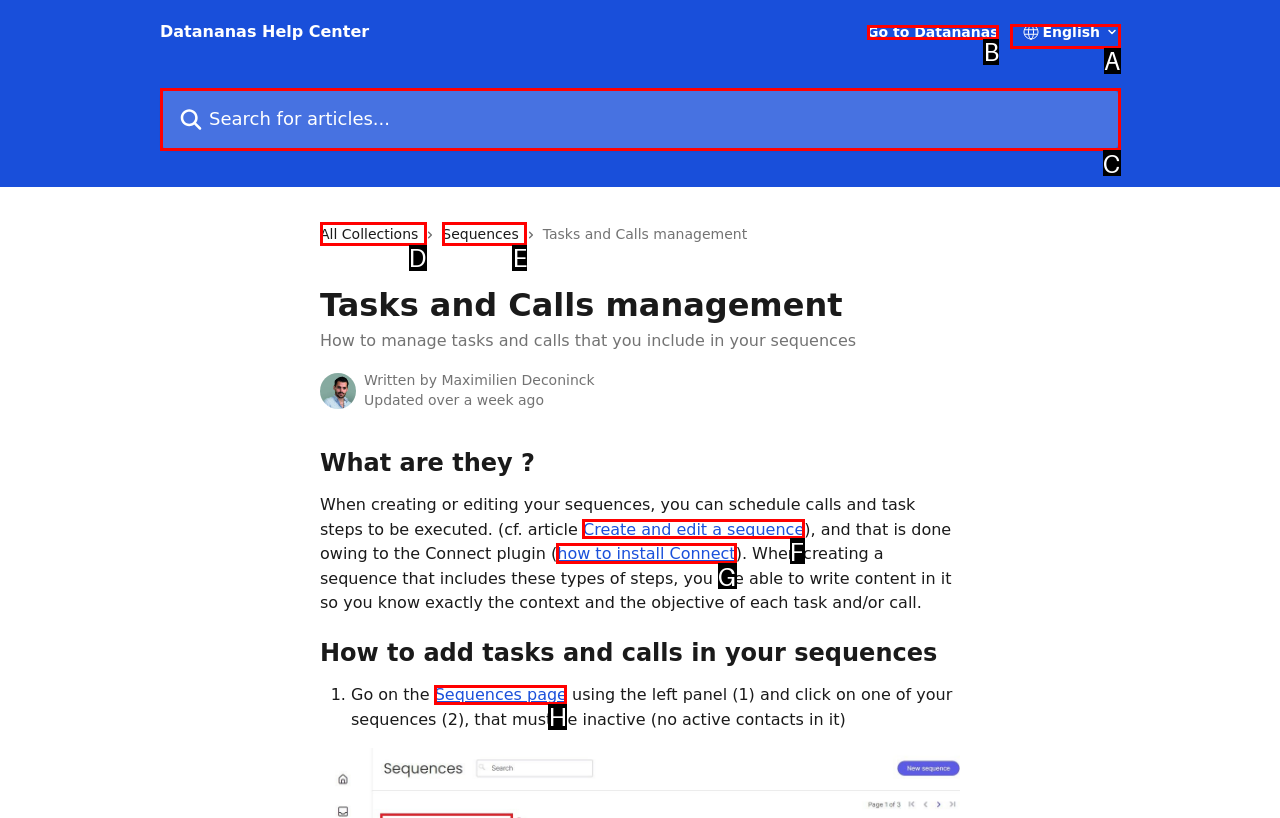For the task: Learn how to install Connect, identify the HTML element to click.
Provide the letter corresponding to the right choice from the given options.

G